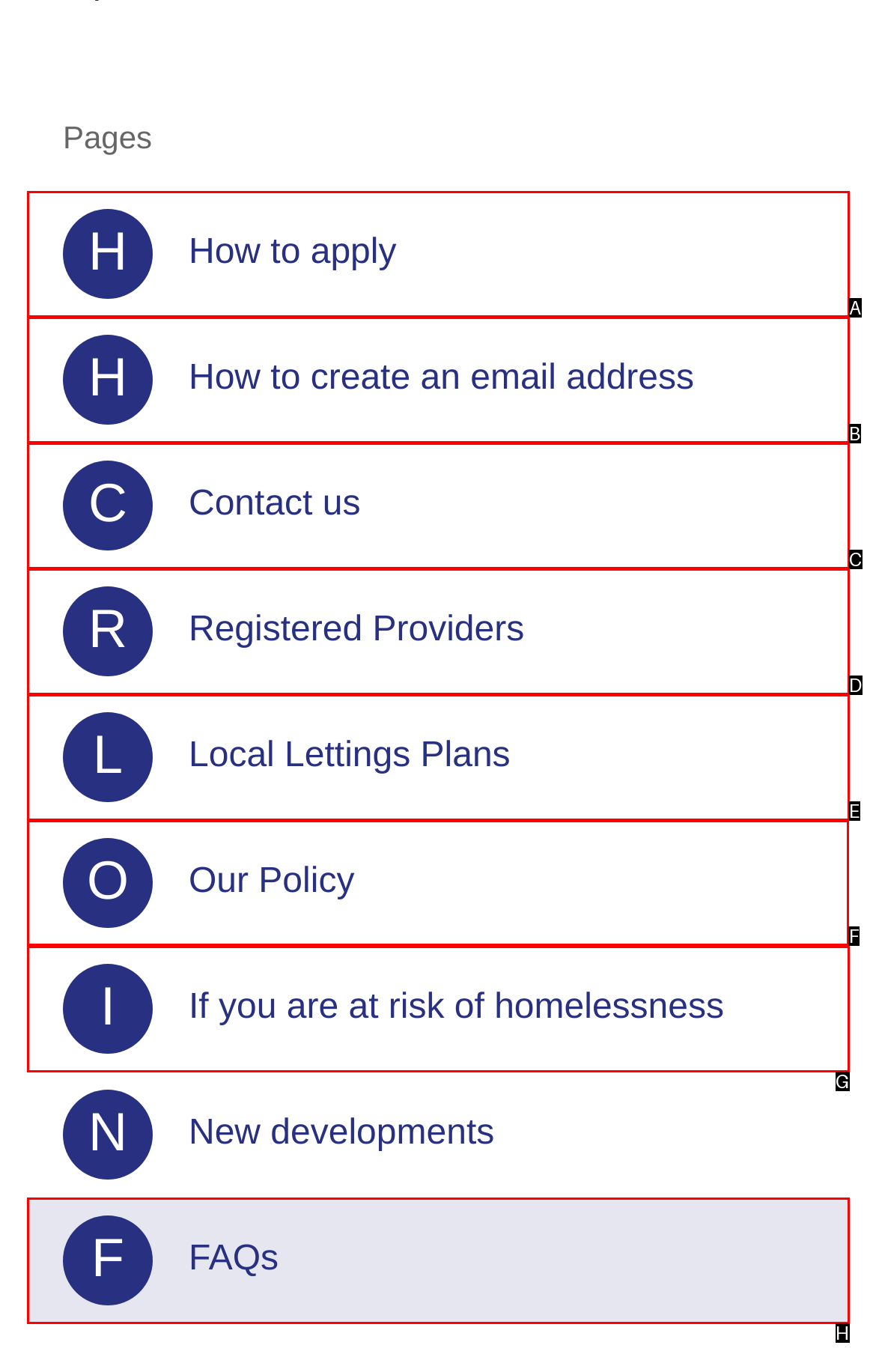Select the appropriate HTML element to click on to finish the task: Learn about 'Our Policy'.
Answer with the letter corresponding to the selected option.

F